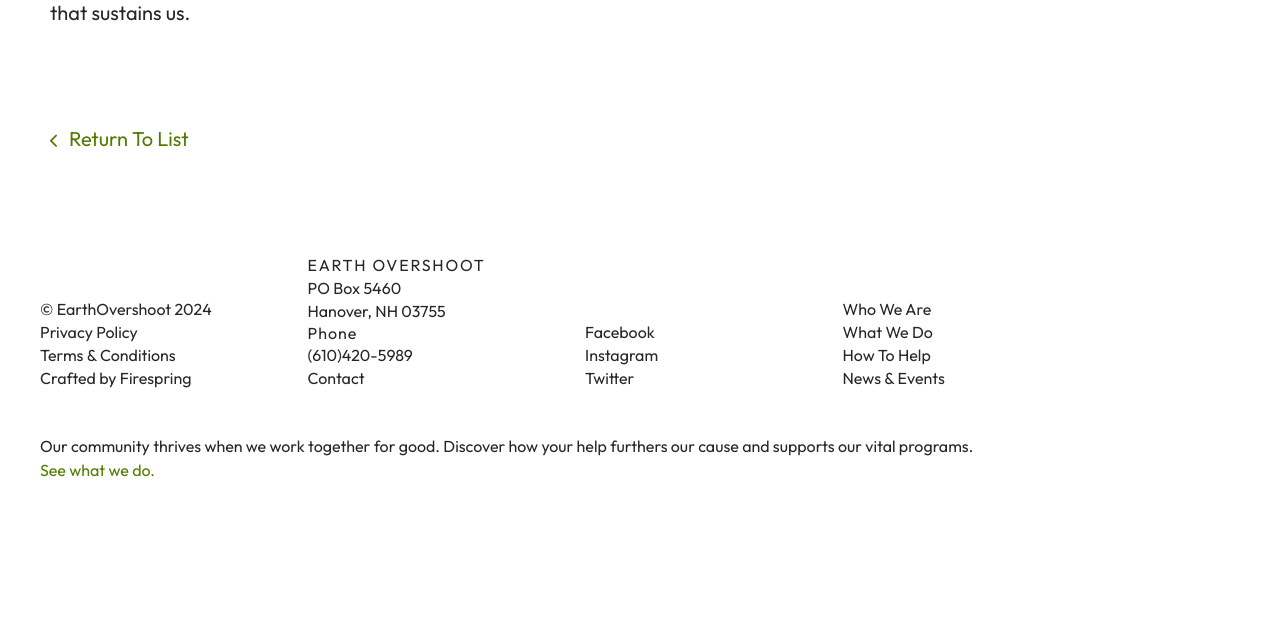From the webpage screenshot, predict the bounding box of the UI element that matches this description: "See what we do.".

[0.031, 0.748, 0.121, 0.78]